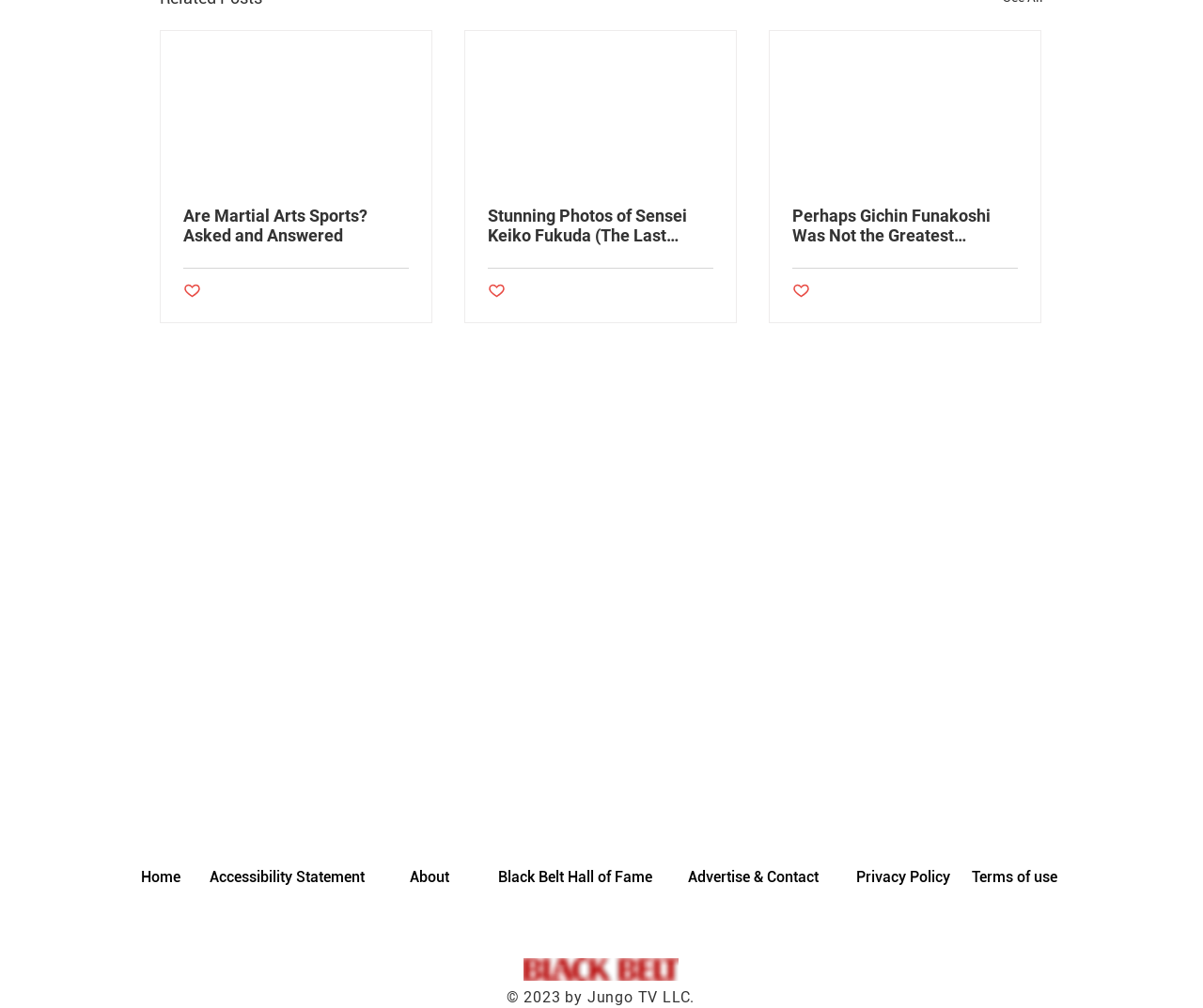Identify the bounding box coordinates of the clickable region necessary to fulfill the following instruction: "View the 'Stunning Photos of Sensei Keiko Fukuda' article". The bounding box coordinates should be four float numbers between 0 and 1, i.e., [left, top, right, bottom].

[0.405, 0.204, 0.593, 0.243]